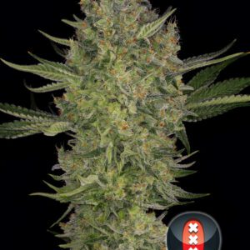Look at the image and answer the question in detail:
What is the purpose of the logo or emblem at the bottom right?

The caption states that the logo or emblem at the bottom right adds an additional layer of branding to the image, suggesting that its purpose is to promote the brand or product.